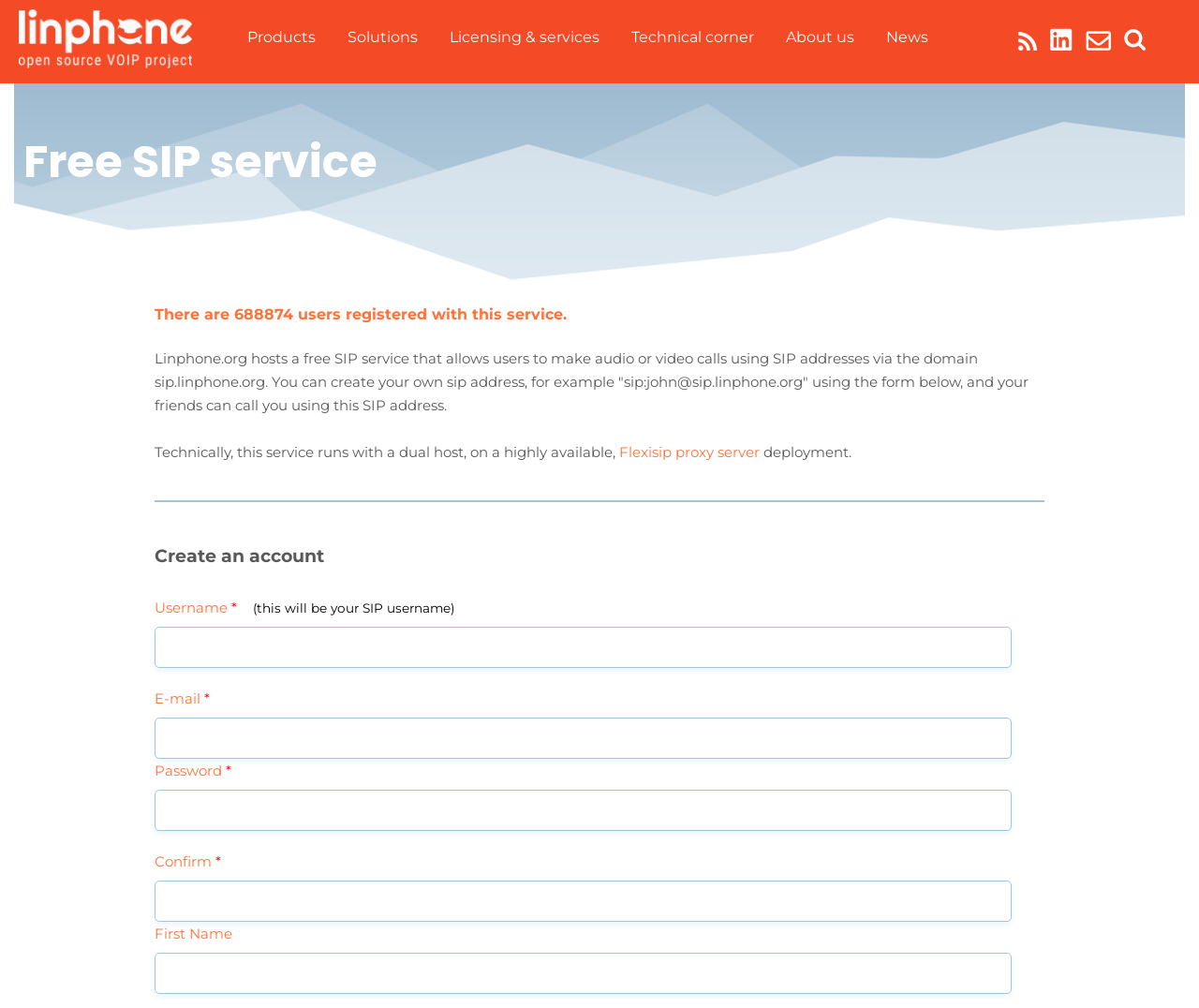Please provide the bounding box coordinates for the UI element as described: "Post quantum encryption". The coordinates must be four floats between 0 and 1, represented as [left, top, right, bottom].

[0.67, 0.245, 0.884, 0.268]